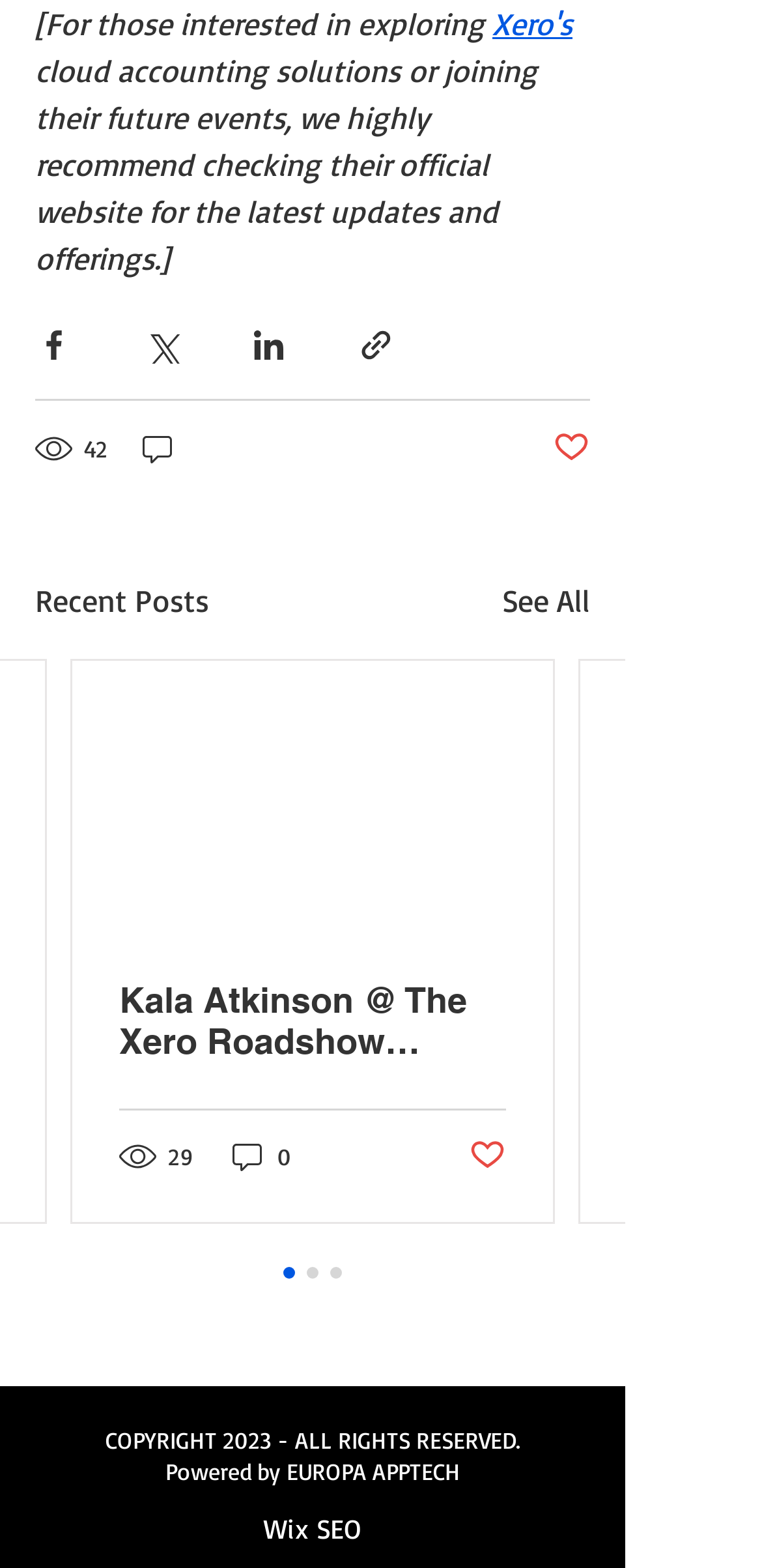What is the number of views for the first article?
From the image, provide a succinct answer in one word or a short phrase.

42